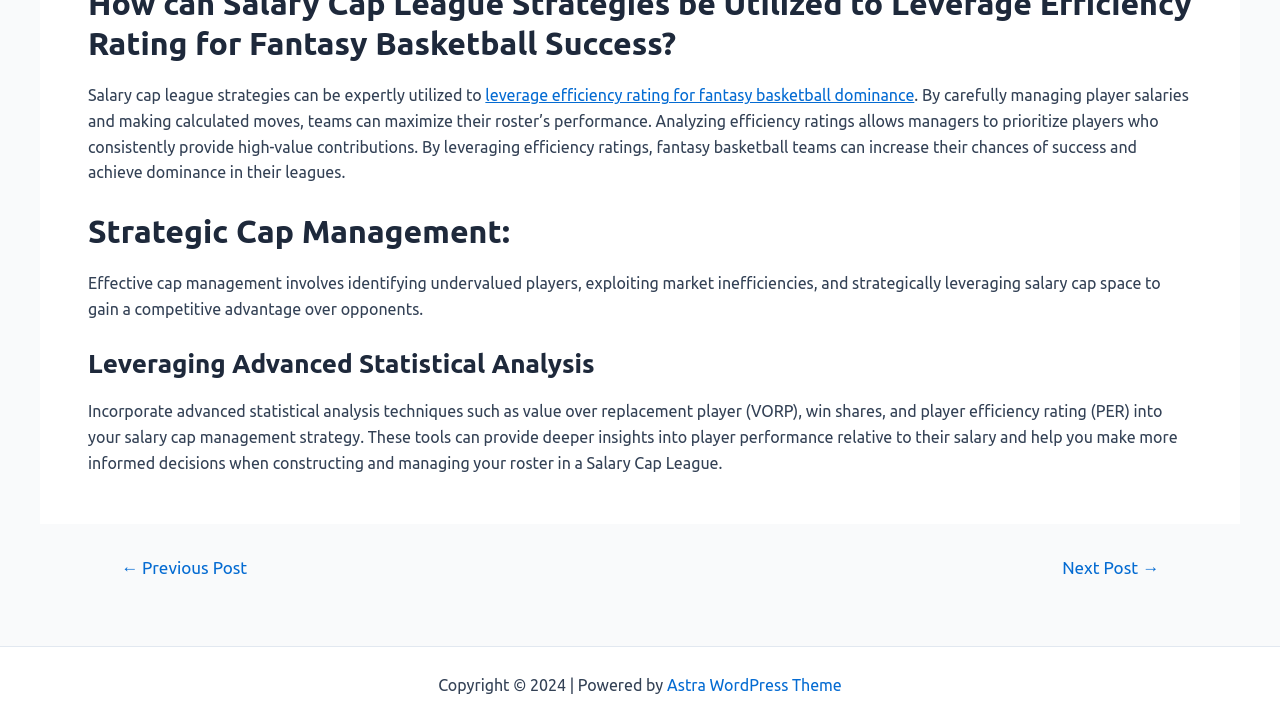From the webpage screenshot, predict the bounding box of the UI element that matches this description: "Astra WordPress Theme".

[0.521, 0.932, 0.658, 0.957]